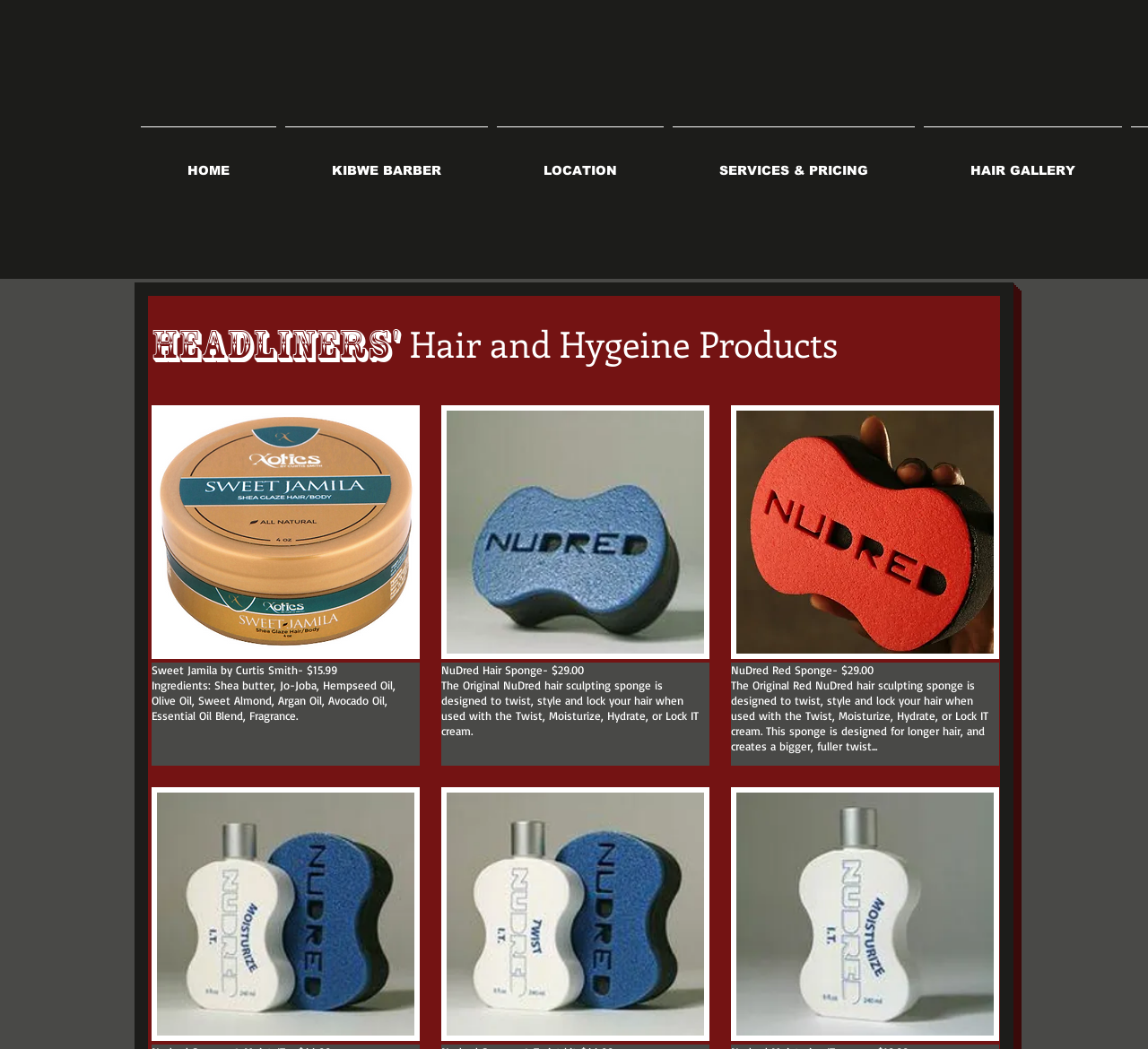Bounding box coordinates should be provided in the format (top-left x, top-left y, bottom-right x, bottom-right y) with all values between 0 and 1. Identify the bounding box for this UI element: HOME

[0.119, 0.121, 0.245, 0.189]